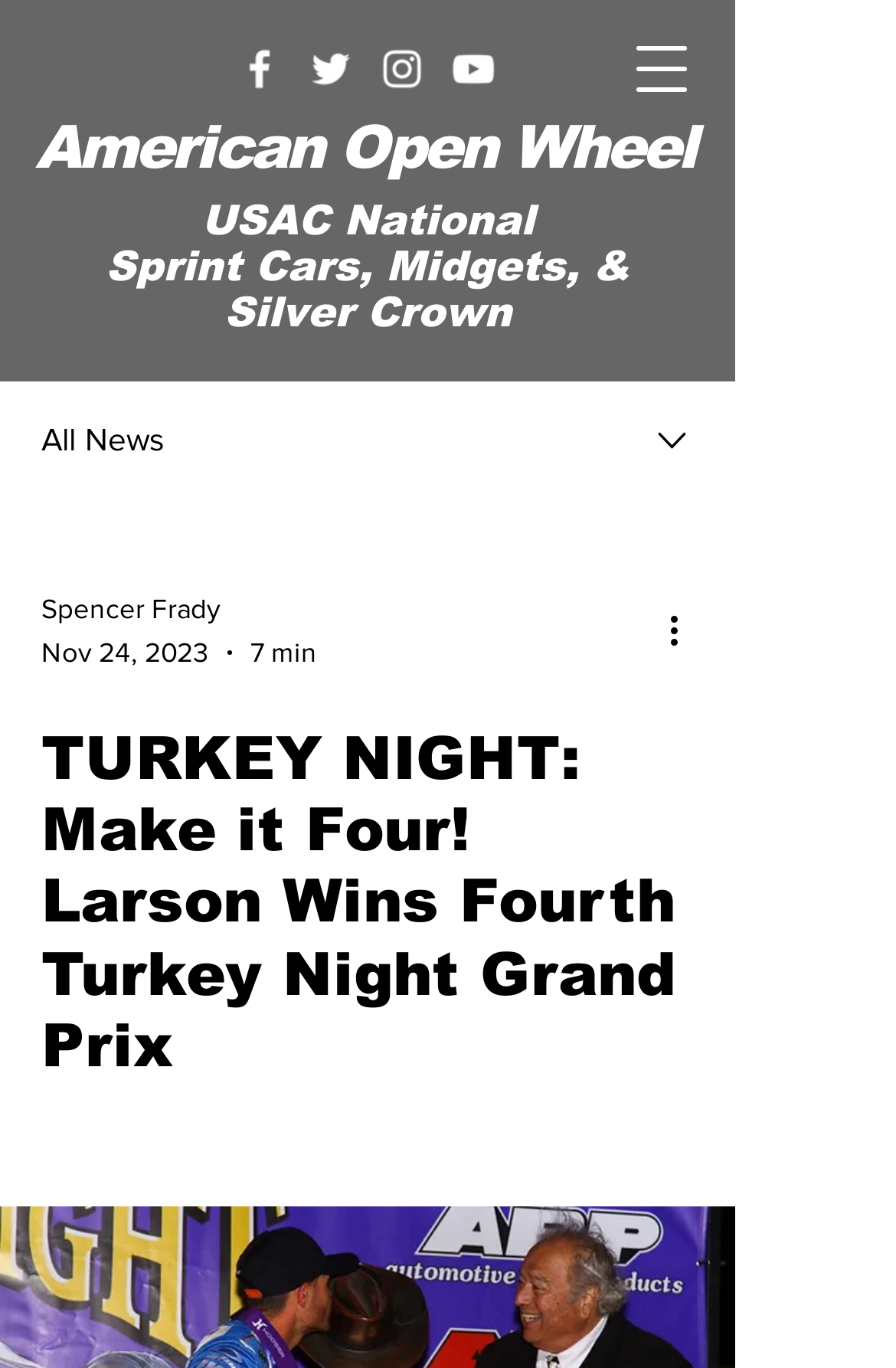Identify the bounding box coordinates of the area that should be clicked in order to complete the given instruction: "Go to Facebook". The bounding box coordinates should be four float numbers between 0 and 1, i.e., [left, top, right, bottom].

[0.262, 0.032, 0.318, 0.069]